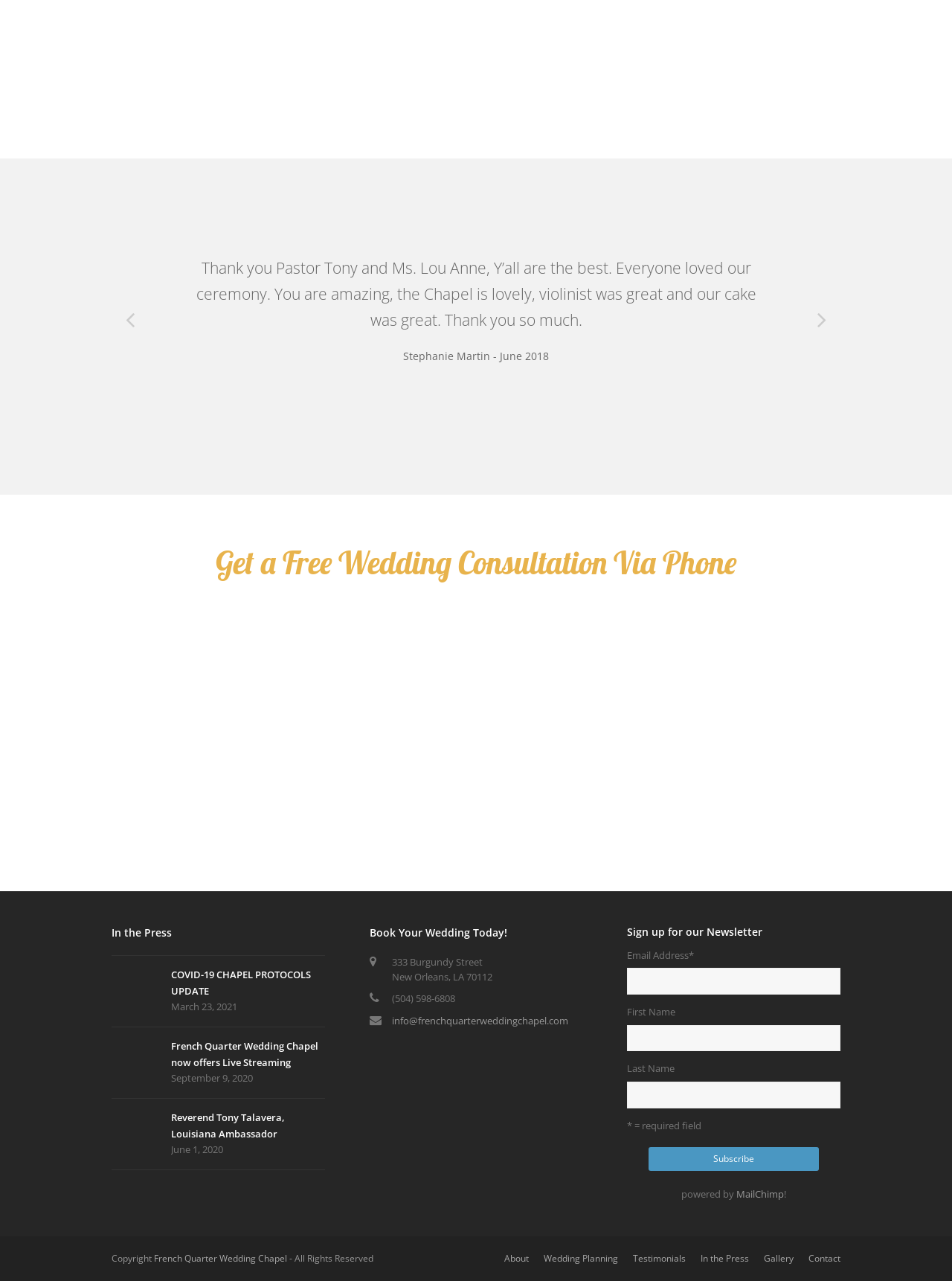Use a single word or phrase to answer the question:
What is the address of the French Quarter Wedding Chapel?

333 Burgundy Street, New Orleans, LA 70112